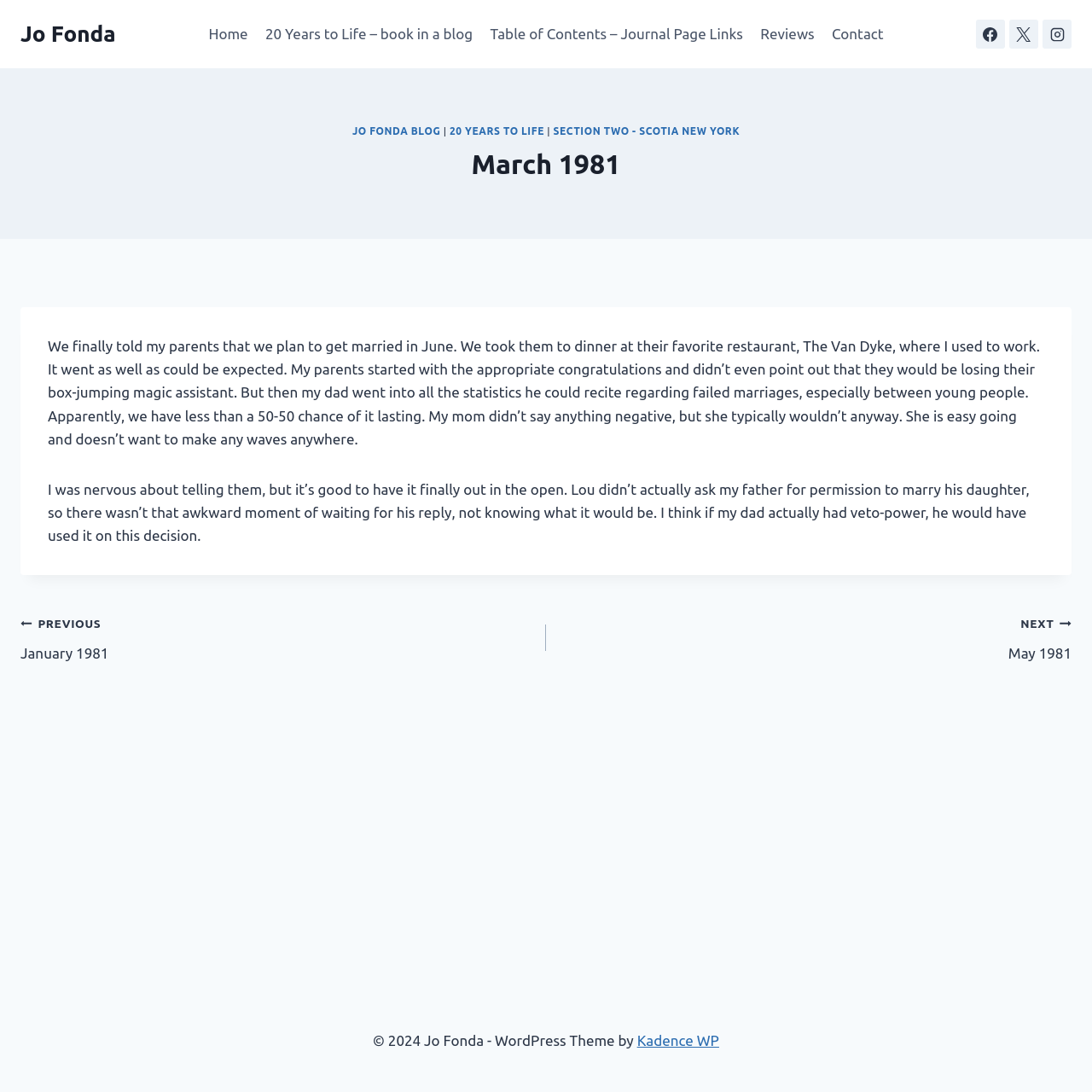How many social media links are there?
Look at the image and respond with a one-word or short-phrase answer.

3